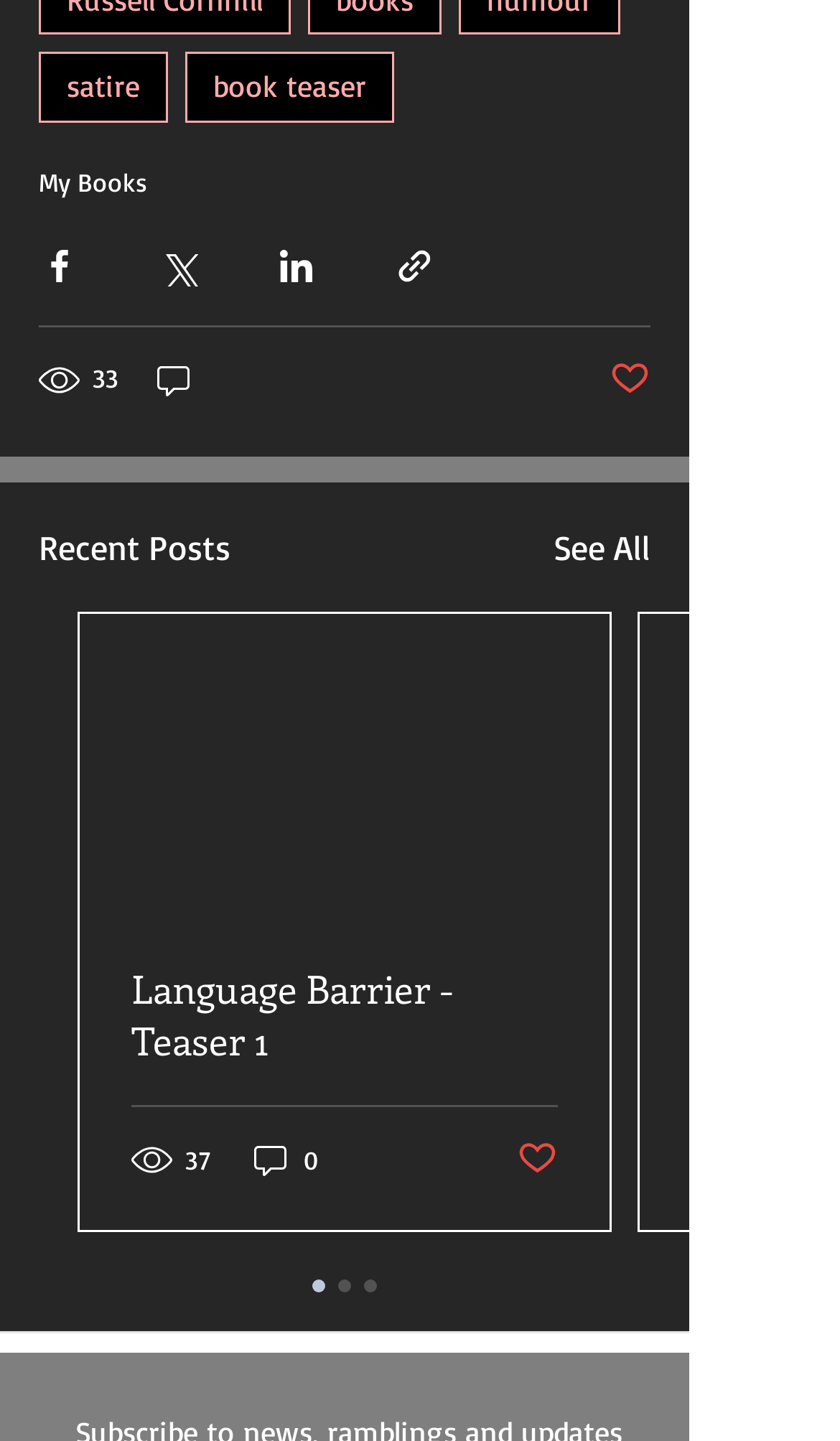Determine the bounding box coordinates for the region that must be clicked to execute the following instruction: "Click on 'Post not marked as liked' button".

[0.726, 0.248, 0.774, 0.279]